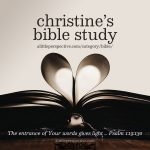Answer the following query concisely with a single word or phrase:
What is the source of the quote below the Bible?

Psalm 119:130